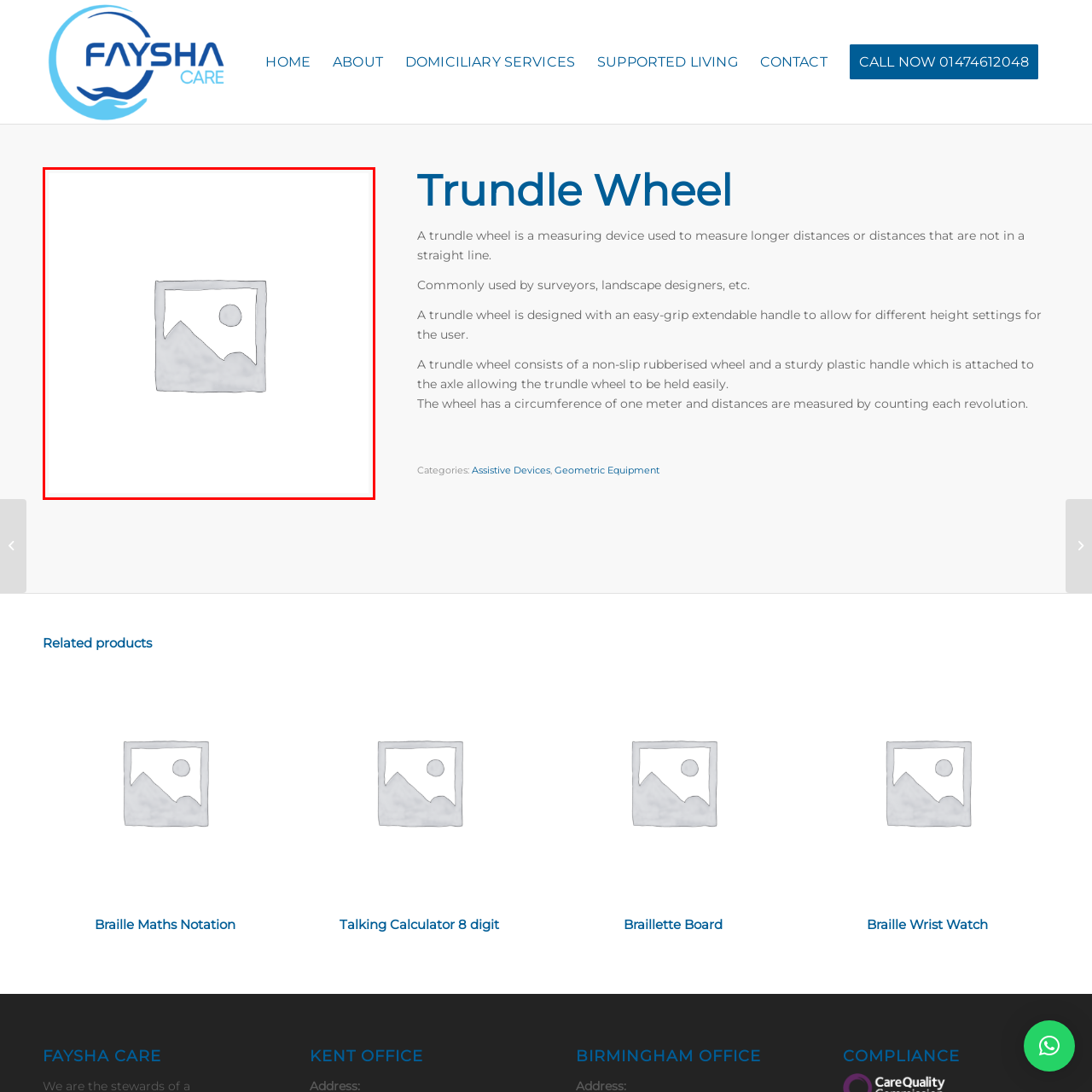Analyze the image surrounded by the red box and respond concisely: What is the current status of the product image on the webpage?

Unavailable